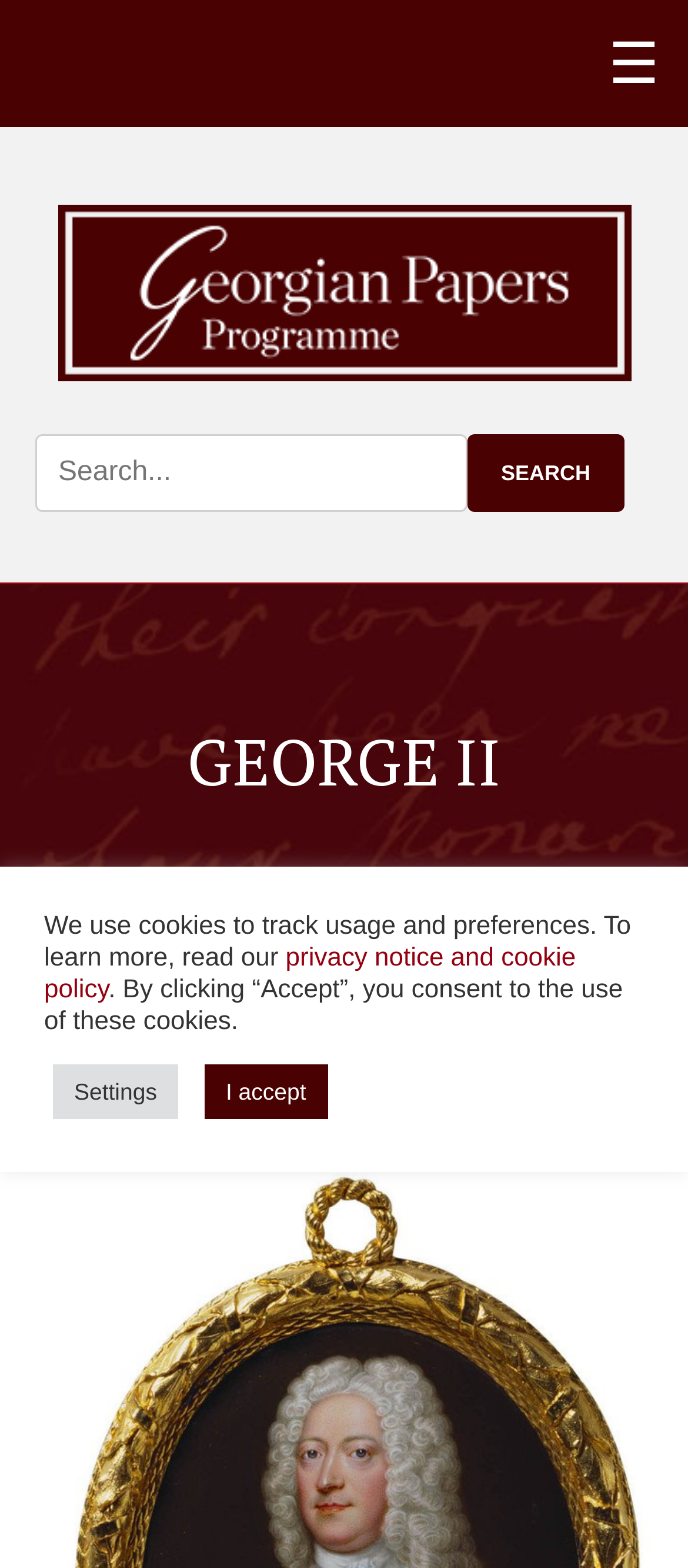What is the name of the king on the webpage?
Refer to the image and give a detailed response to the question.

The webpage has a heading 'GEORGE II' which indicates that the king being referred to is George II.